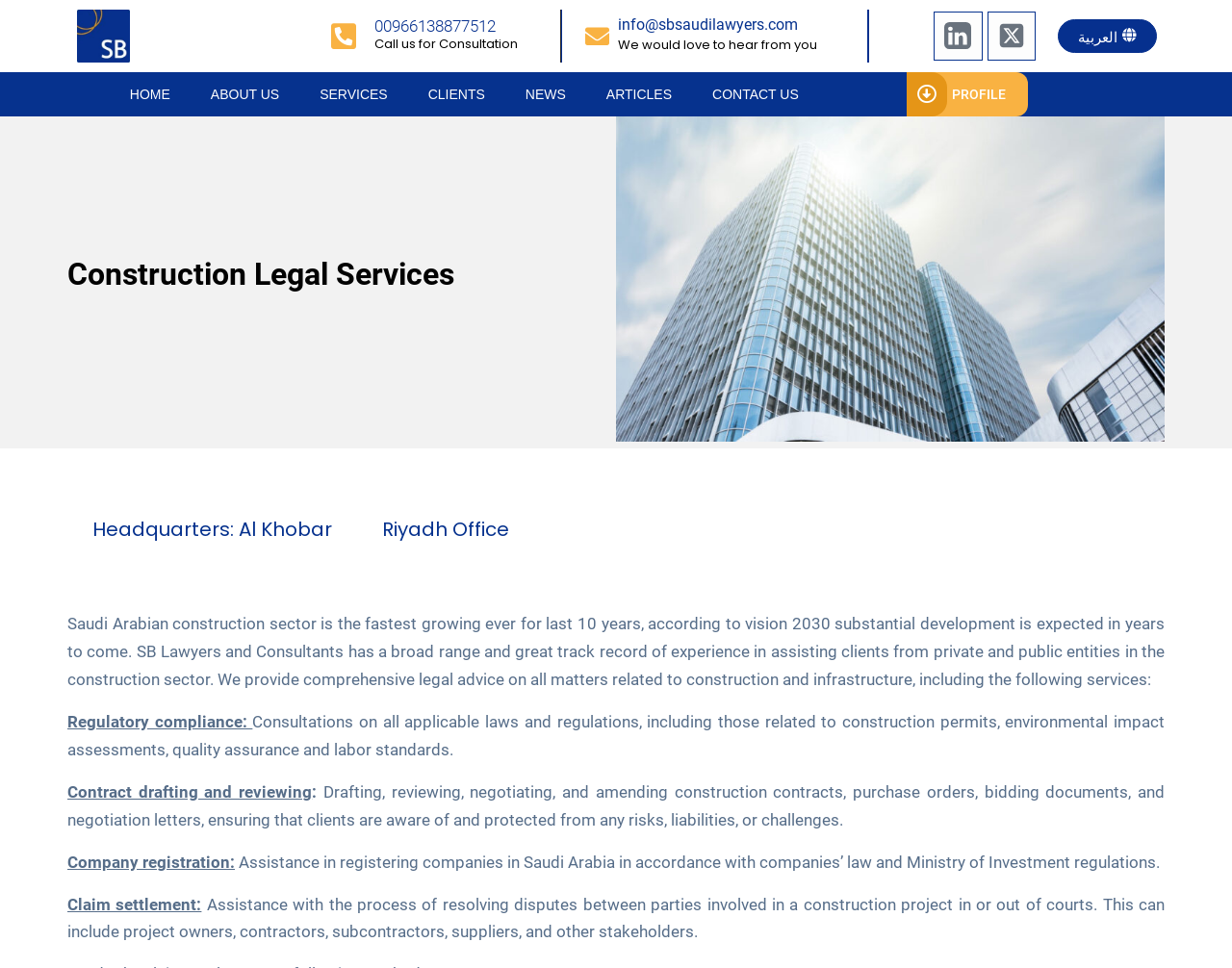Can you find the bounding box coordinates for the element to click on to achieve the instruction: "Switch to Arabic language"?

[0.875, 0.029, 0.923, 0.045]